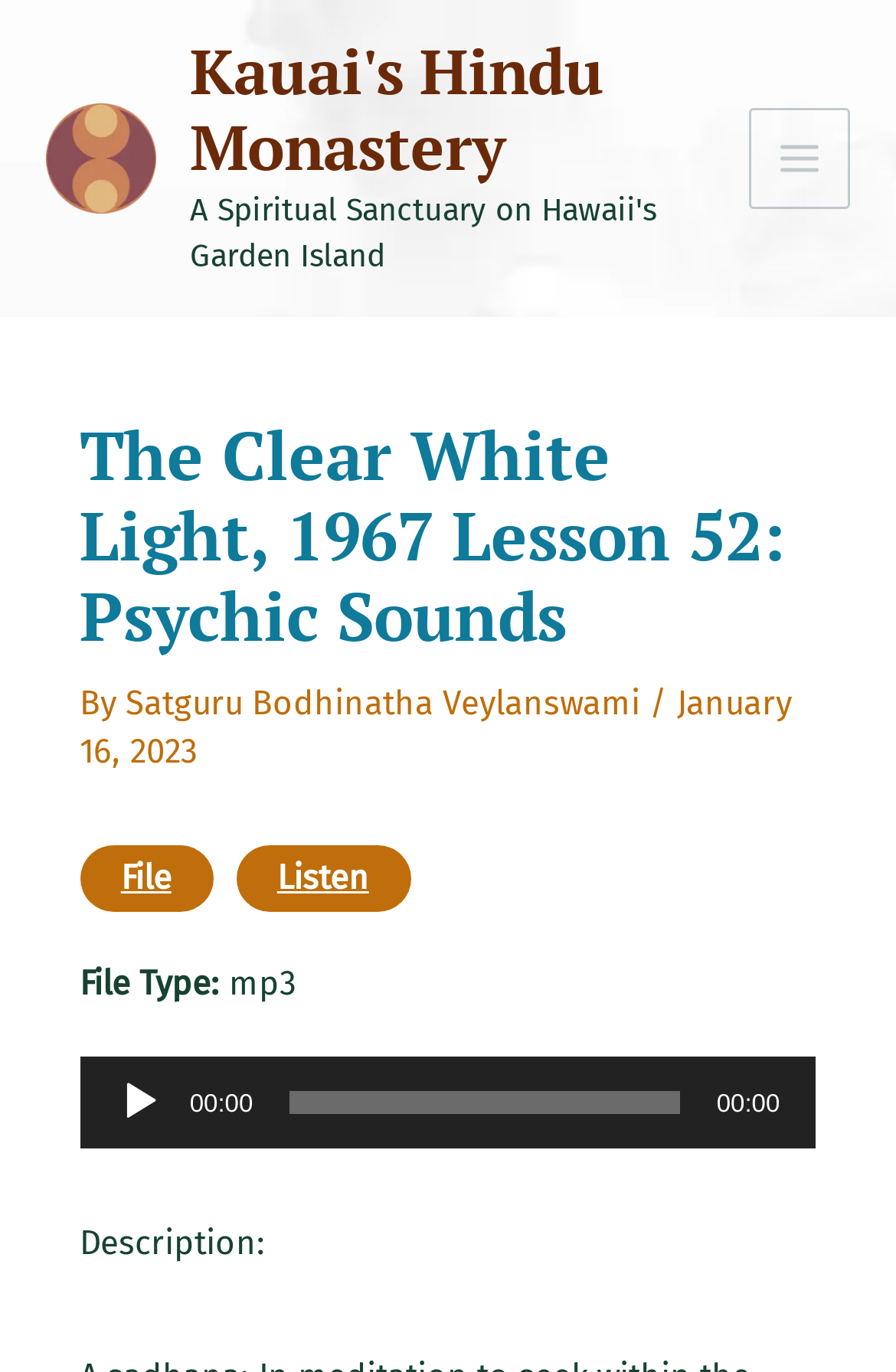Find and provide the bounding box coordinates for the UI element described with: "Kauai's Hindu Monastery".

[0.212, 0.021, 0.673, 0.138]